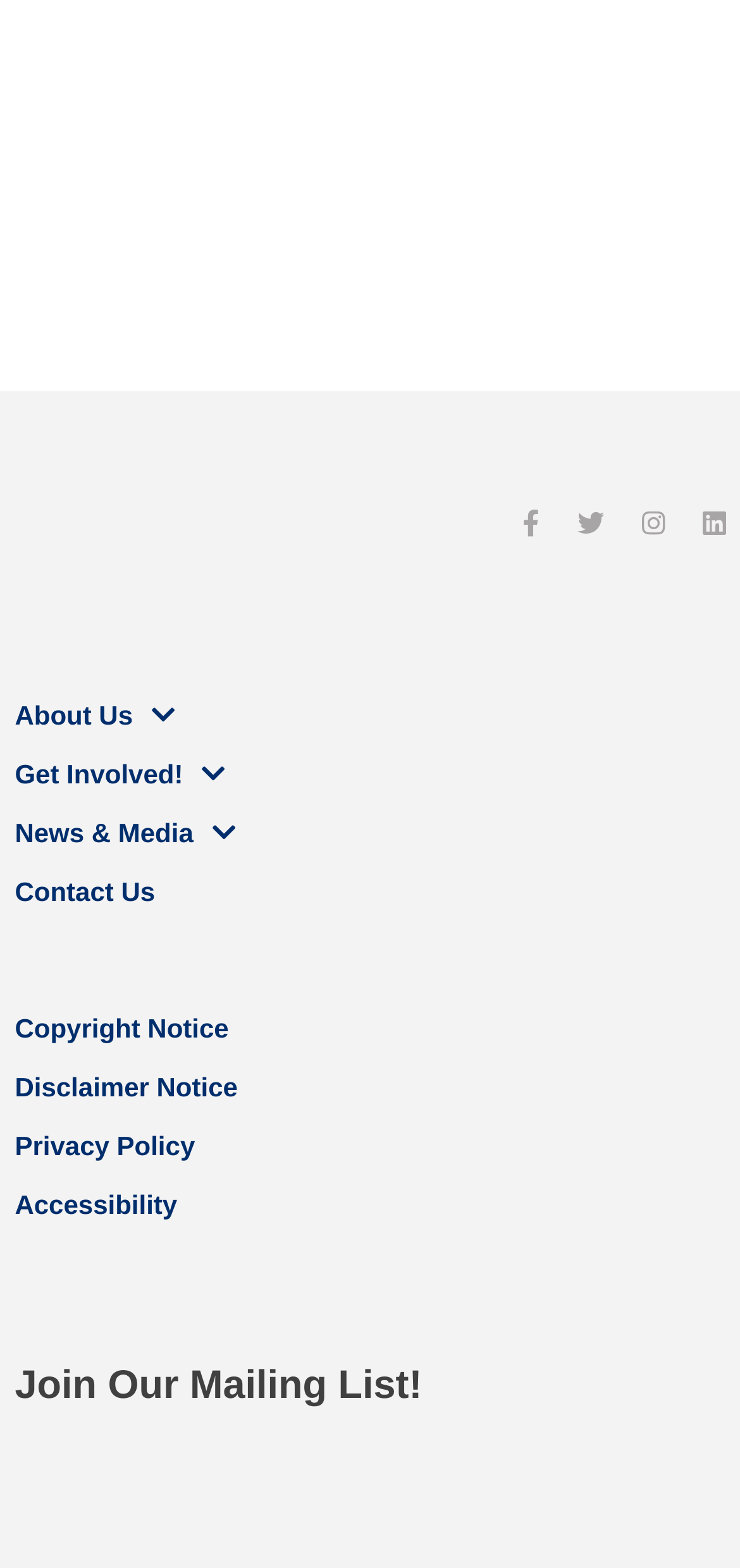Locate the bounding box coordinates of the element I should click to achieve the following instruction: "Click the Facebook icon".

[0.706, 0.324, 0.729, 0.343]